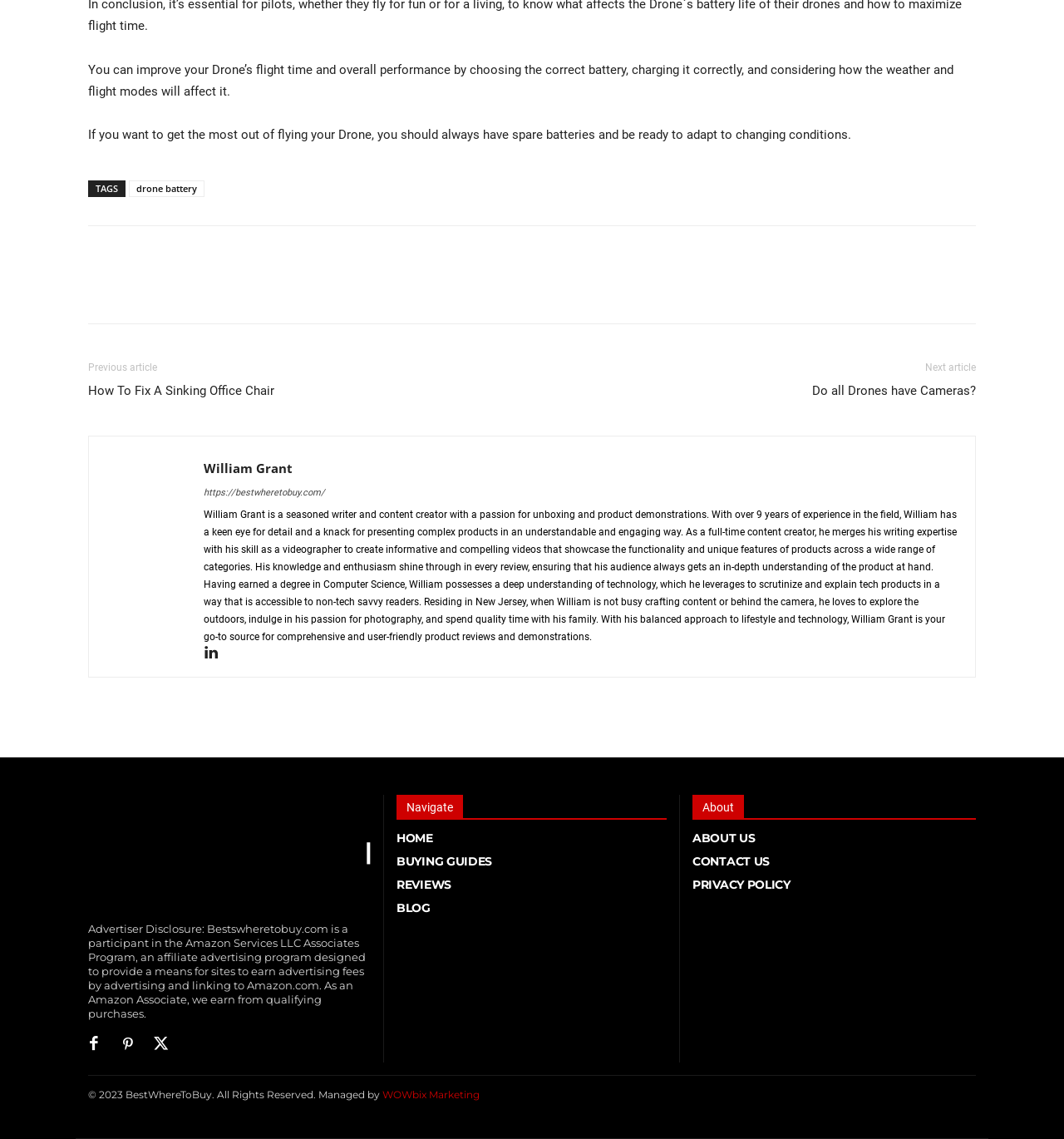What is the main topic of this webpage? Examine the screenshot and reply using just one word or a brief phrase.

Drone flight time